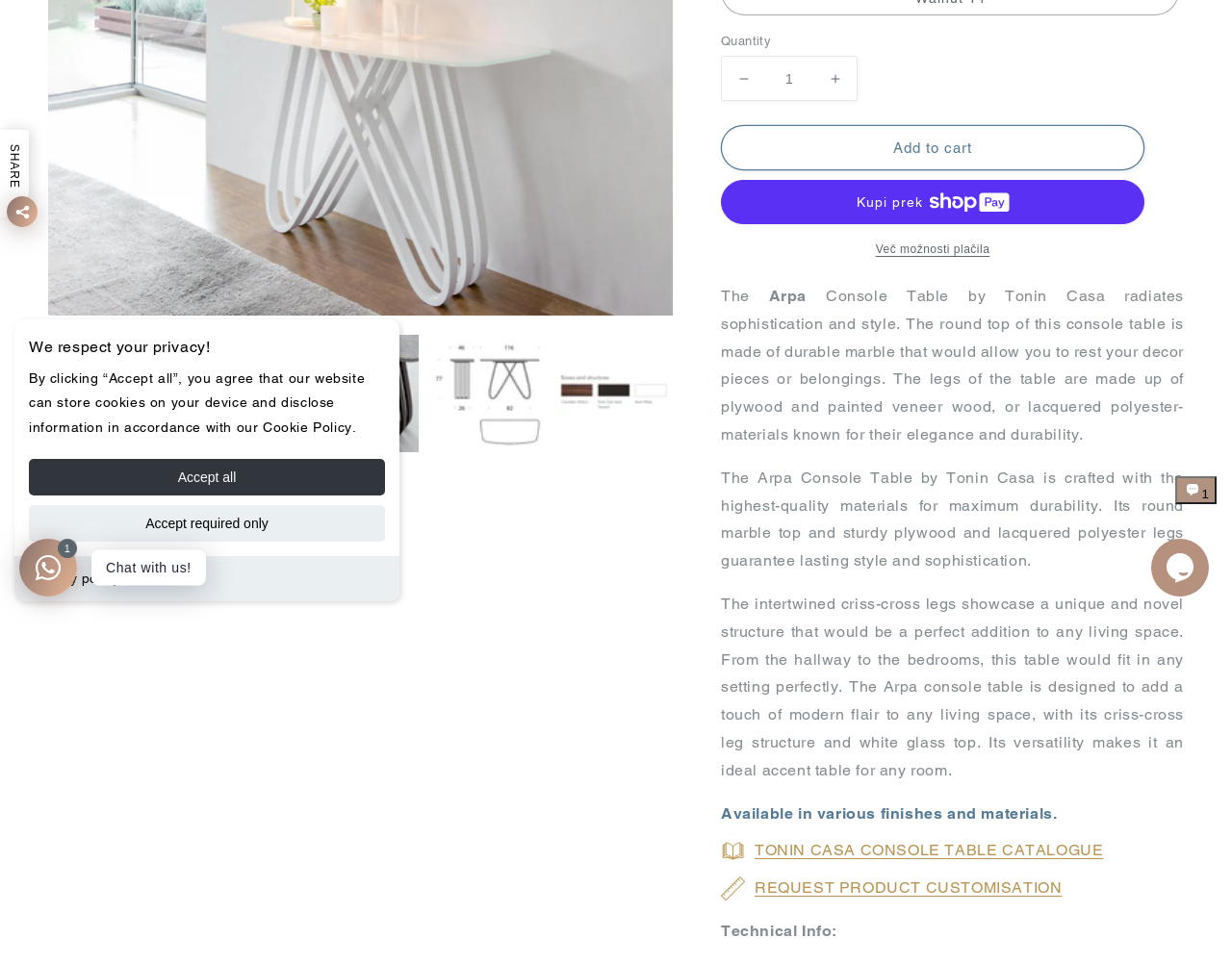Predict the bounding box of the UI element based on this description: "Več možnosti plačila".

[0.585, 0.249, 0.929, 0.269]